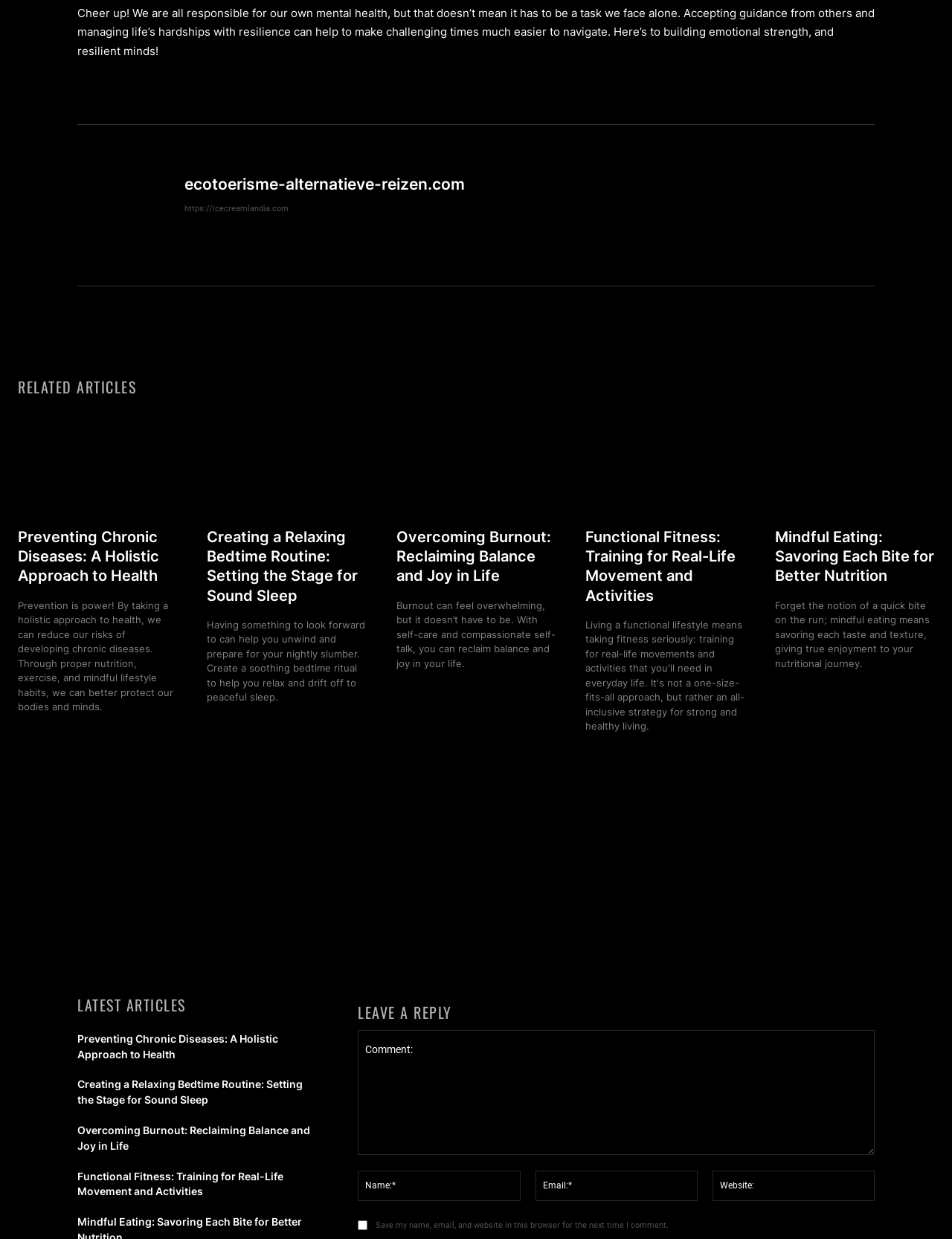Please identify the bounding box coordinates of the element I should click to complete this instruction: 'Leave a reply to the article'. The coordinates should be given as four float numbers between 0 and 1, like this: [left, top, right, bottom].

[0.376, 0.808, 0.919, 0.827]